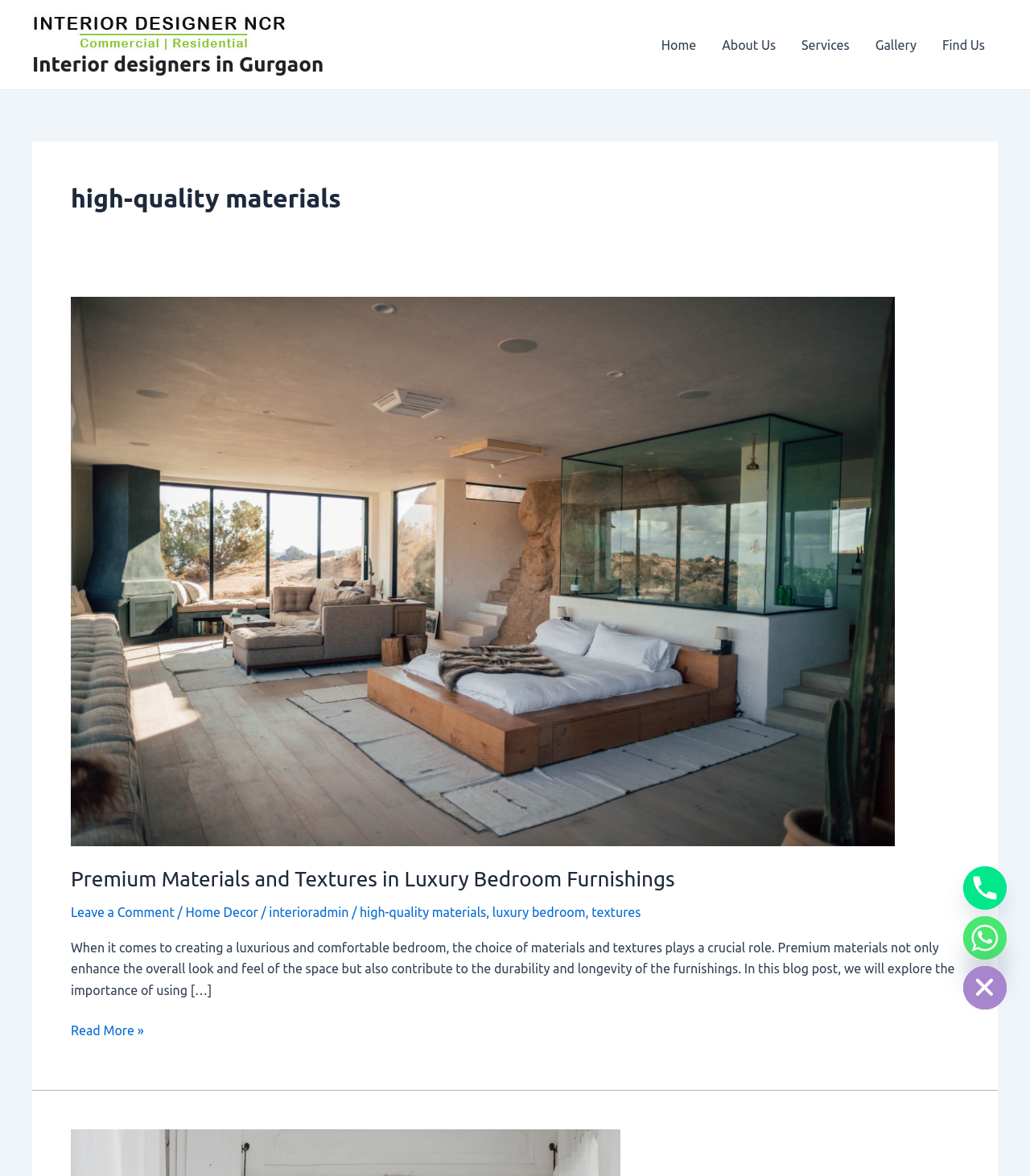Can you specify the bounding box coordinates of the area that needs to be clicked to fulfill the following instruction: "Read the article about 'Premium Materials and Textures in Luxury Bedroom Furnishings'"?

[0.069, 0.736, 0.931, 0.759]